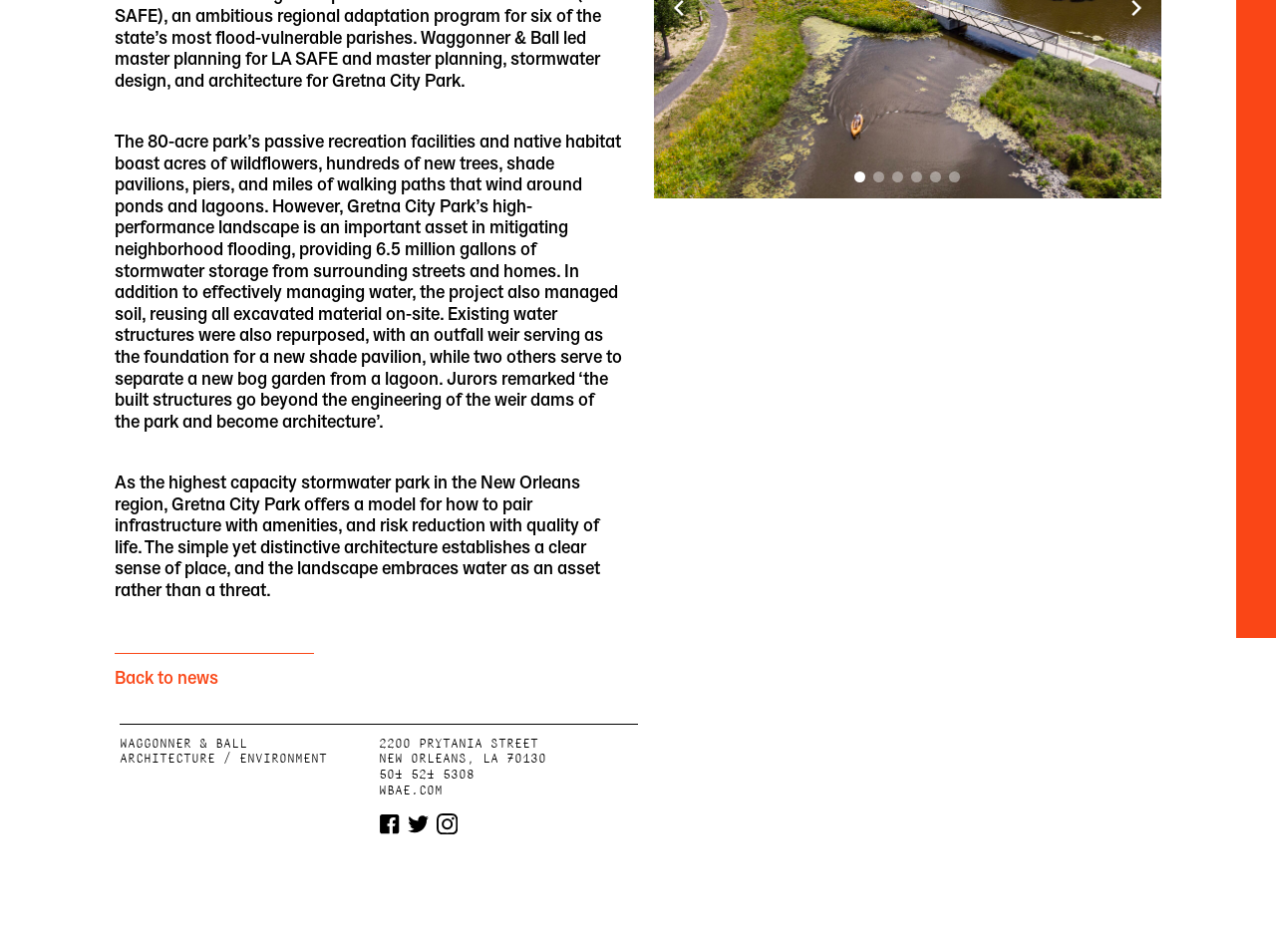Using the provided element description, identify the bounding box coordinates as (top-left x, top-left y, bottom-right x, bottom-right y). Ensure all values are between 0 and 1. Description: wbae.com

[0.297, 0.82, 0.347, 0.838]